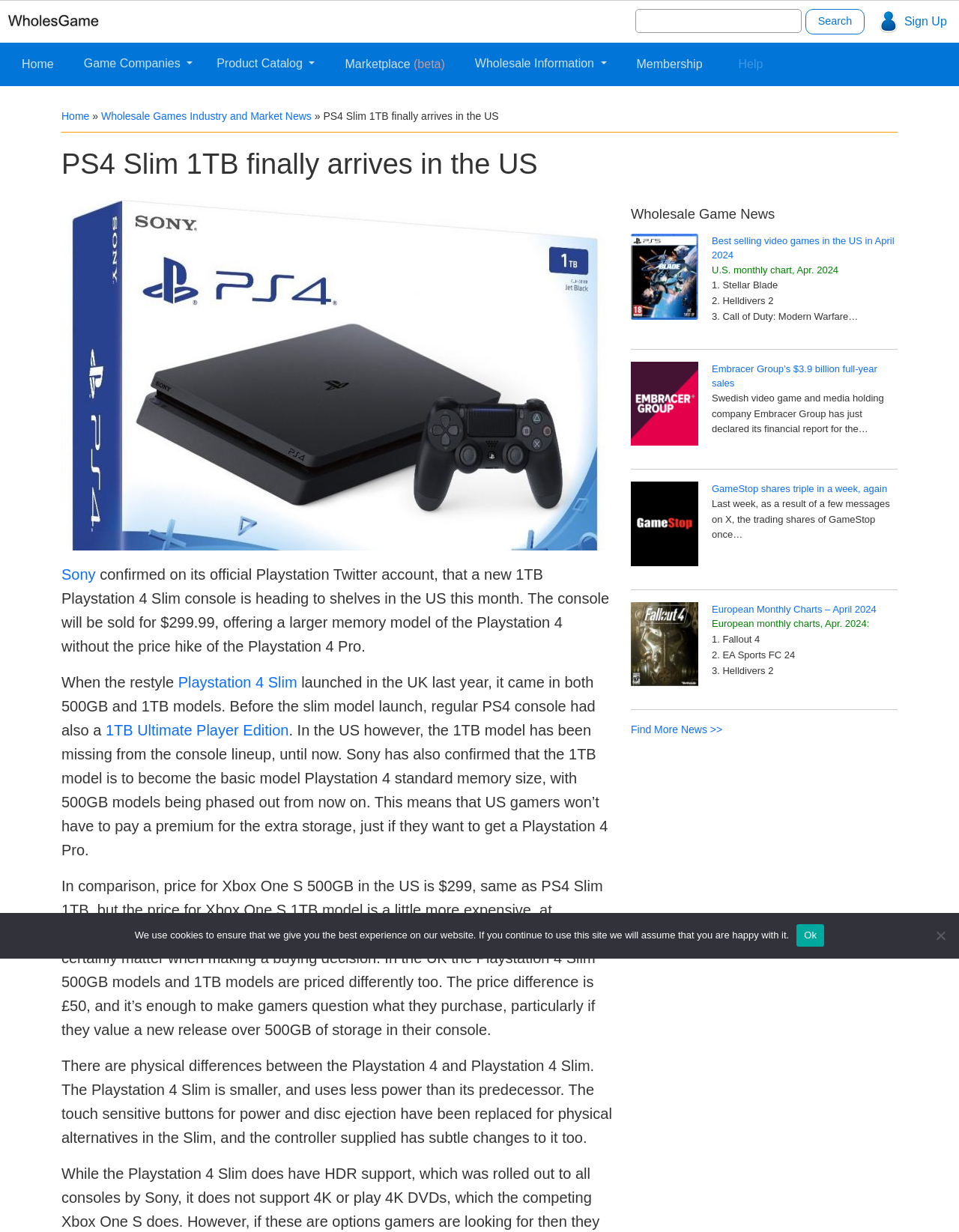Observe the image and answer the following question in detail: What is the difference in price between the 1TB PS4 Slim and the 1TB Xbox One S in the US?

The answer can be found by comparing the prices mentioned in the paragraph that starts with 'In comparison, price for Xbox One S 500GB in the US is $299...' where it is mentioned that the price for Xbox One S 1TB model is $349.99, which is $50 more than the price of the 1TB PS4 Slim console.